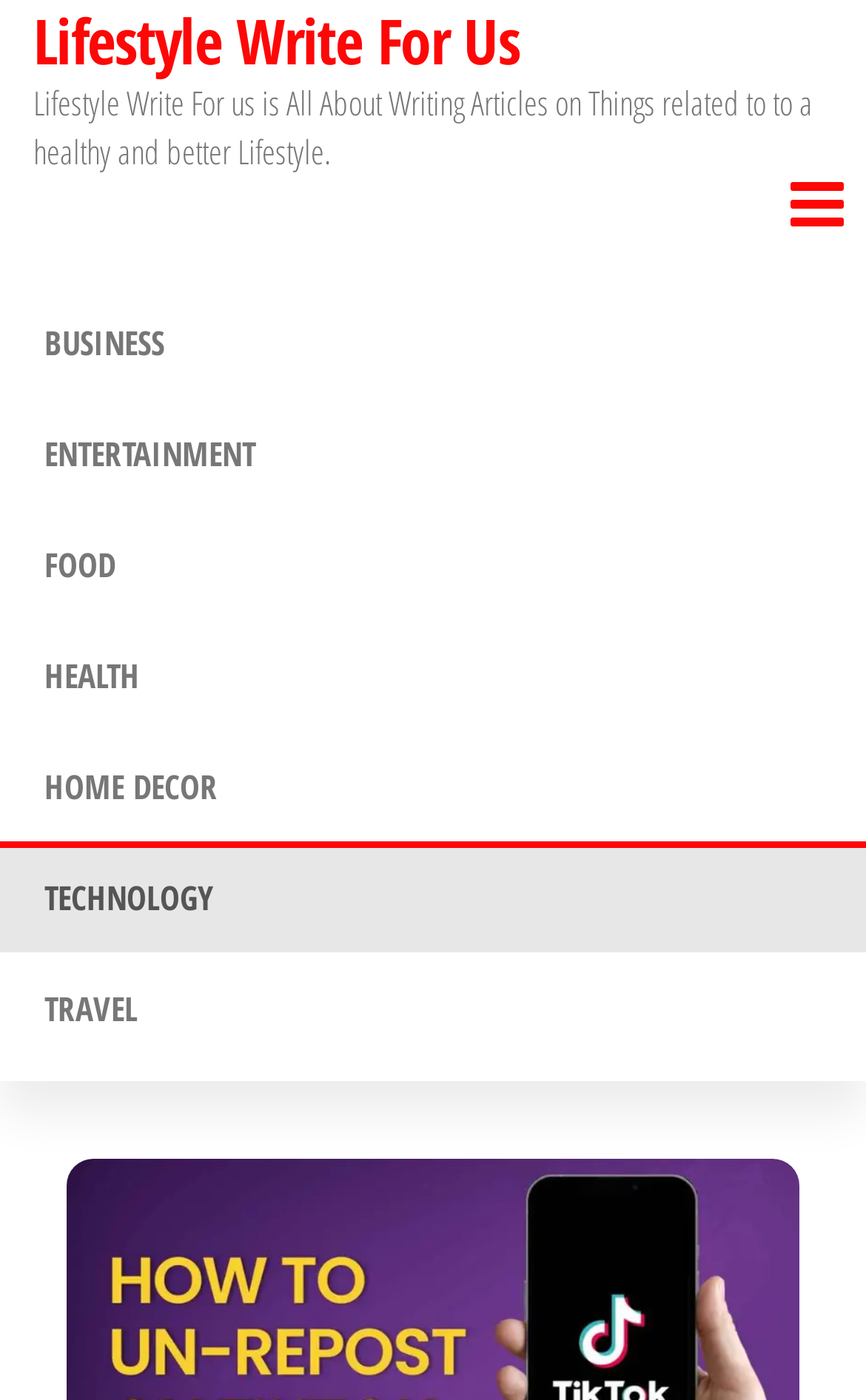Provide a brief response to the question below using a single word or phrase: 
What categories are available on this website?

Multiple categories